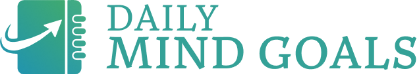Offer a detailed explanation of what is depicted in the image.

The image features the logo of "Daily Mind Goals," prominently displaying its name in a modern and clean typeface. The logo combines soothing hues of teal and green, representing tranquility and growth. An abstract icon, resembling an upward arrow, is integrated into the design, symbolizing progress and aspiration. This logo encapsulates the focus of the platform on enhancing mental well-being and fostering personal development. The image is strategically positioned at the top of the webpage, emphasizing its brand identity as a source for motivational content and goal-oriented strategies.